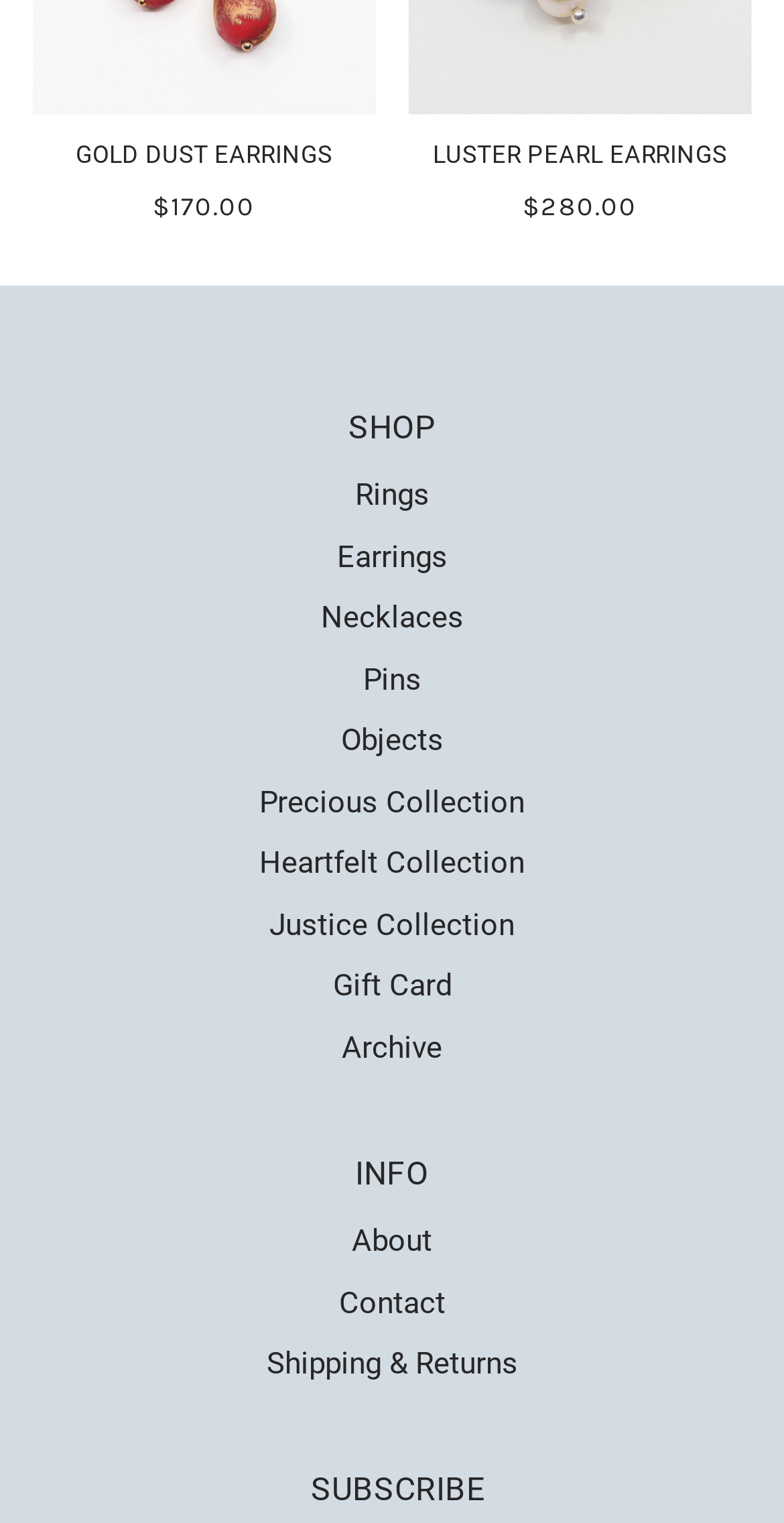Determine the bounding box coordinates of the clickable element to complete this instruction: "Add 'Pirate Pete' to MyArchive". Provide the coordinates in the format of four float numbers between 0 and 1, [left, top, right, bottom].

None